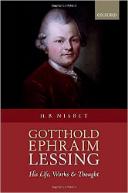What era is reflected in the cover design?
Utilize the information in the image to give a detailed answer to the question.

The question asks about the era reflected in the cover design, and based on the caption, it is clear that the cover design incorporates elements that reflect Gotthold Ephraim Lessing's significance in the Enlightenment era, which was a pivotal period in European history.